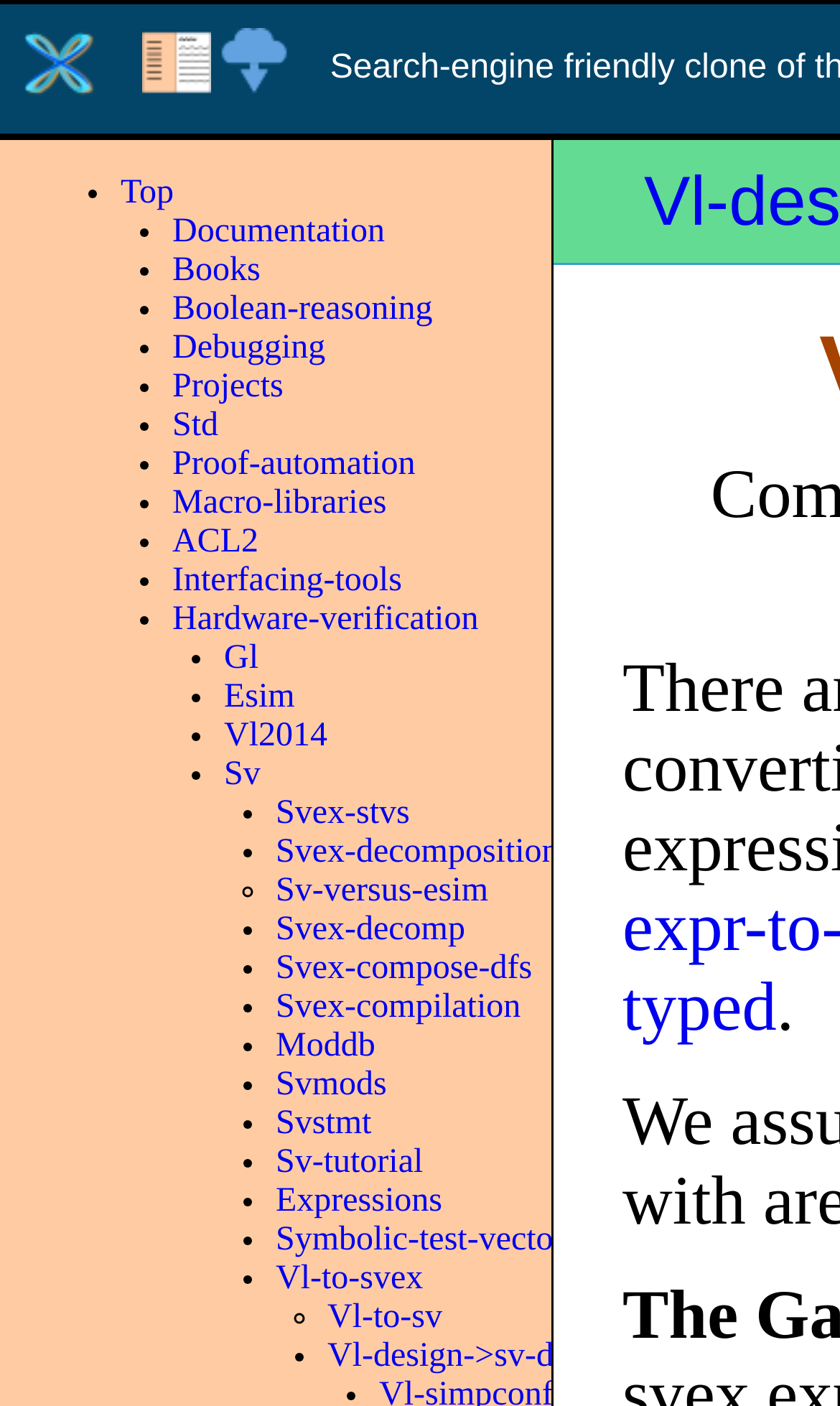Can you show the bounding box coordinates of the region to click on to complete the task described in the instruction: "Click on the 'Boolean-reasoning' link"?

[0.205, 0.207, 0.515, 0.233]